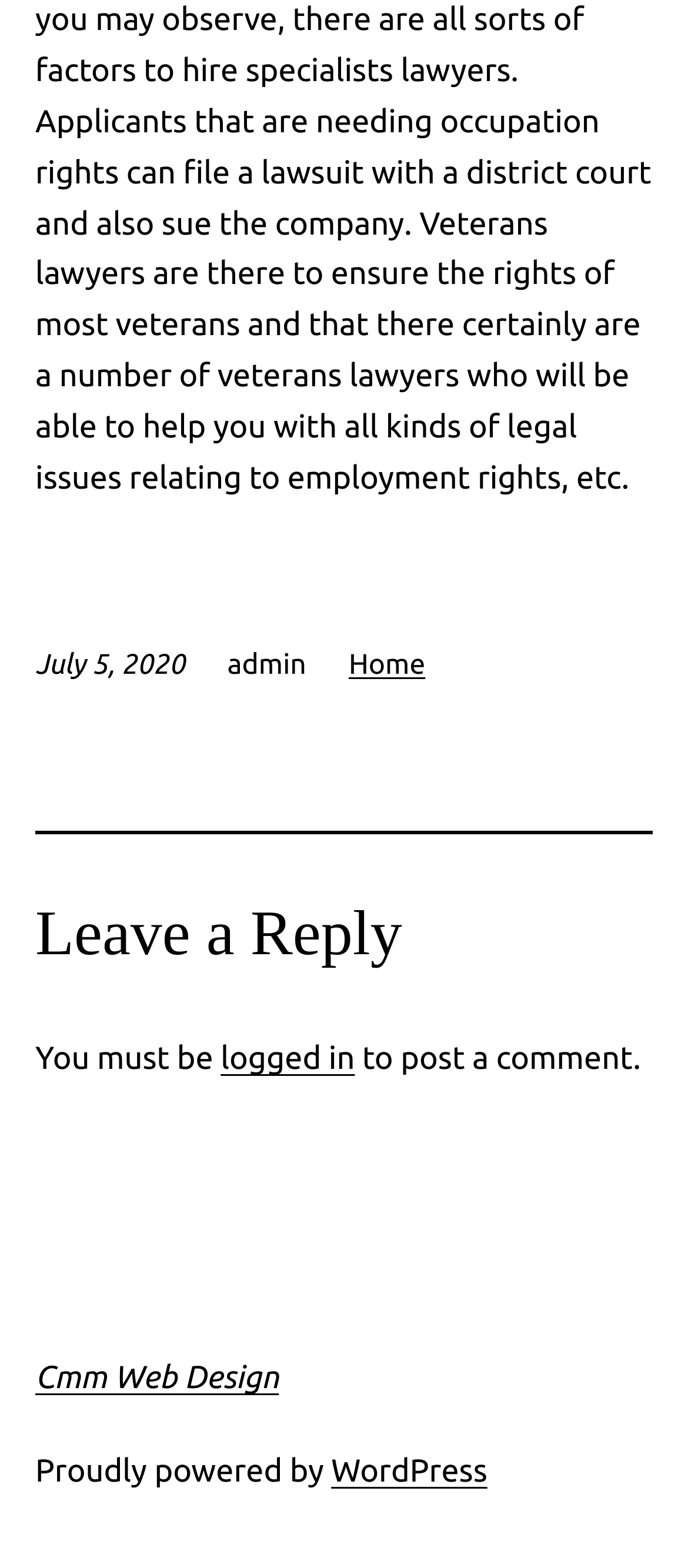What is the name of the website's content management system?
Carefully analyze the image and provide a thorough answer to the question.

At the bottom of the webpage, I found a link to 'WordPress', which suggests that the website is powered by WordPress, a popular content management system.